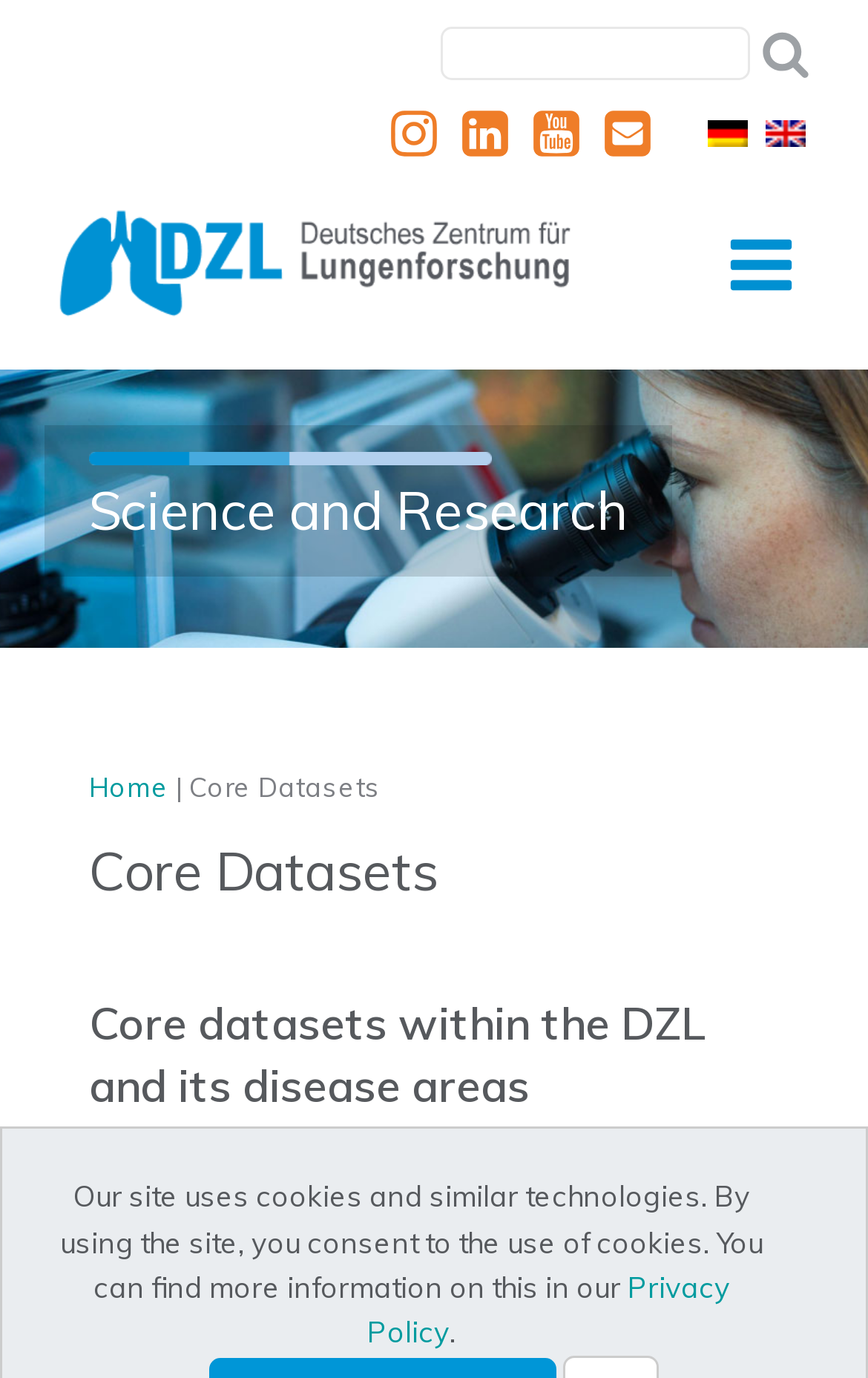Determine the bounding box coordinates for the HTML element mentioned in the following description: "Privacy Policy". The coordinates should be a list of four floats ranging from 0 to 1, represented as [left, top, right, bottom].

[0.423, 0.921, 0.841, 0.98]